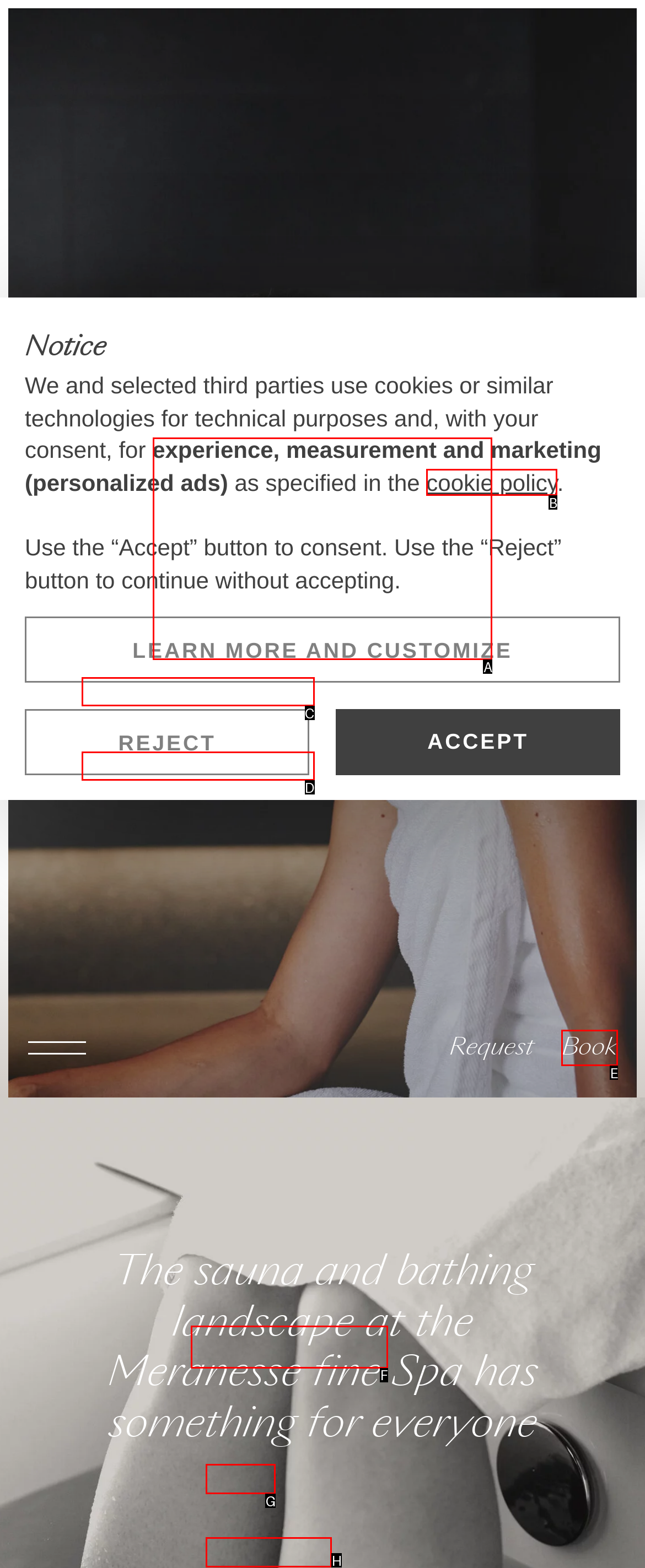Select the HTML element that matches the description: Search. Provide the letter of the chosen option as your answer.

None